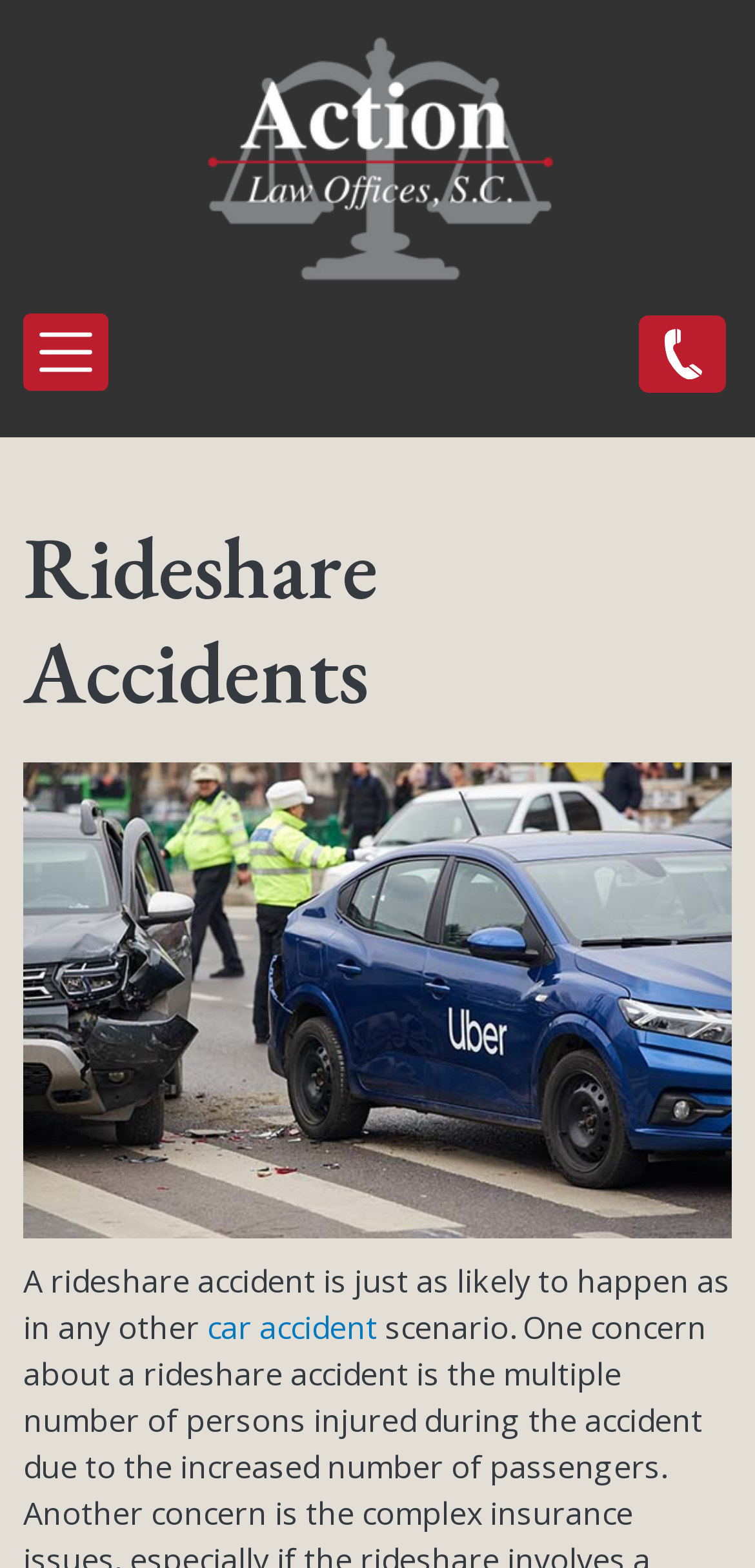What is the phone number to contact?
Please provide a detailed answer to the question.

I found the phone number by looking at the link element with the text '(888) 681-4256' which is located at the top right corner of the webpage.